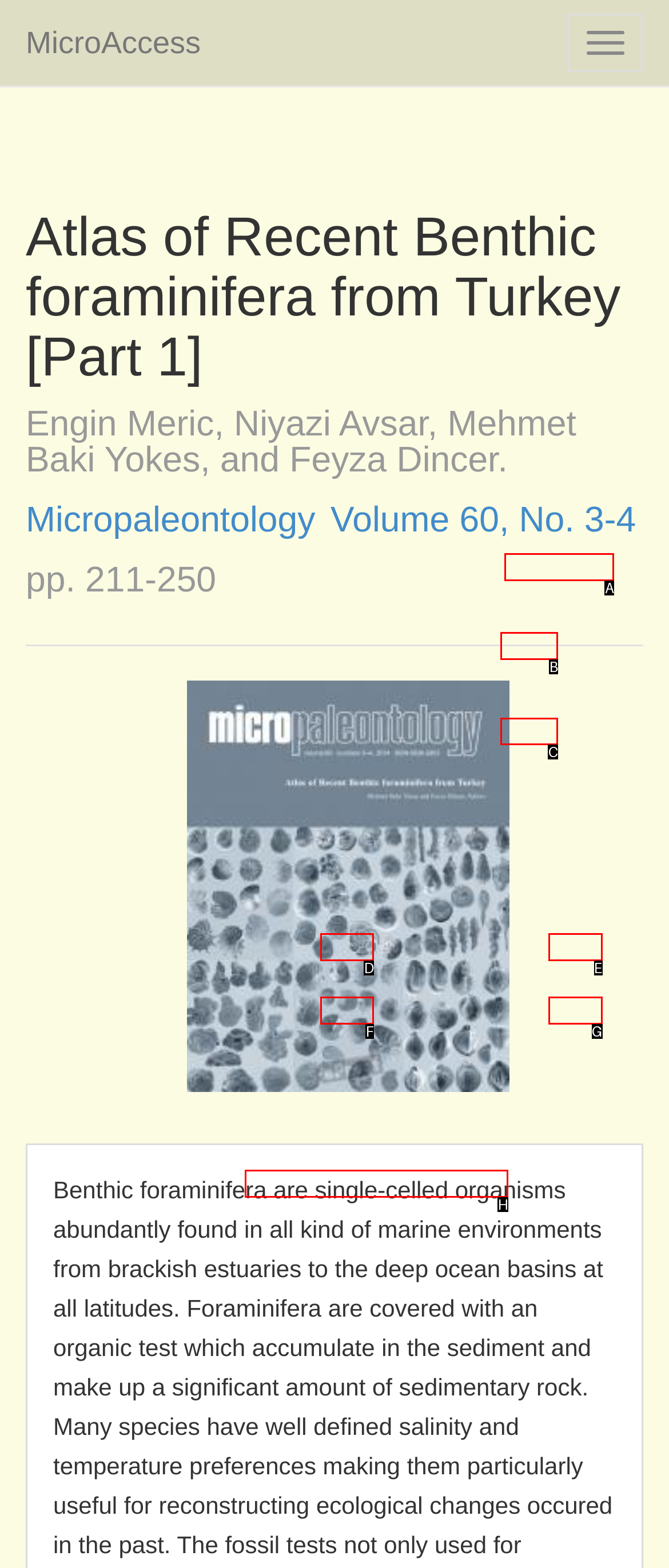For the task: log in, specify the letter of the option that should be clicked. Answer with the letter only.

C